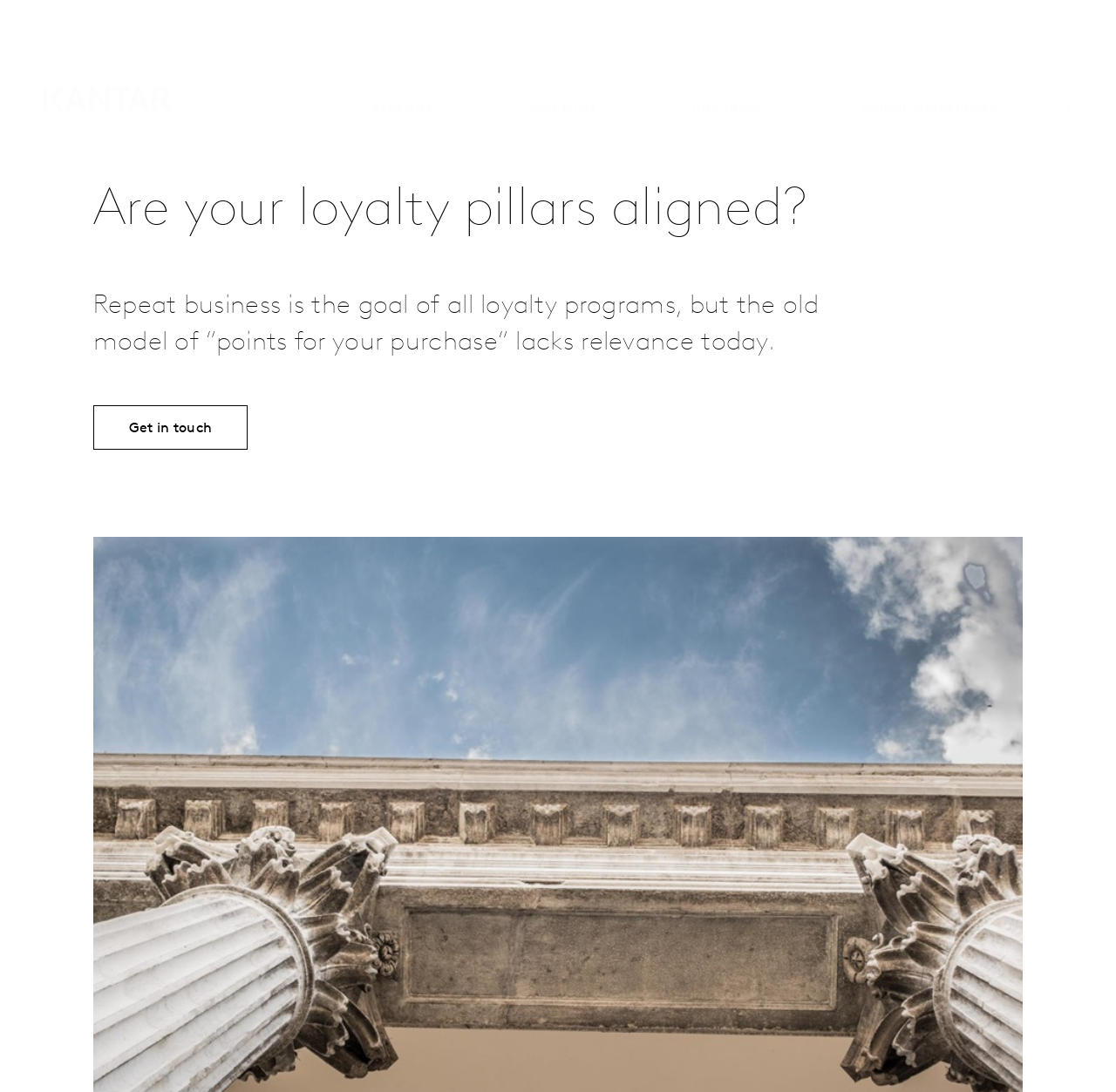Find the bounding box coordinates for the HTML element specified by: "Moonlight".

None